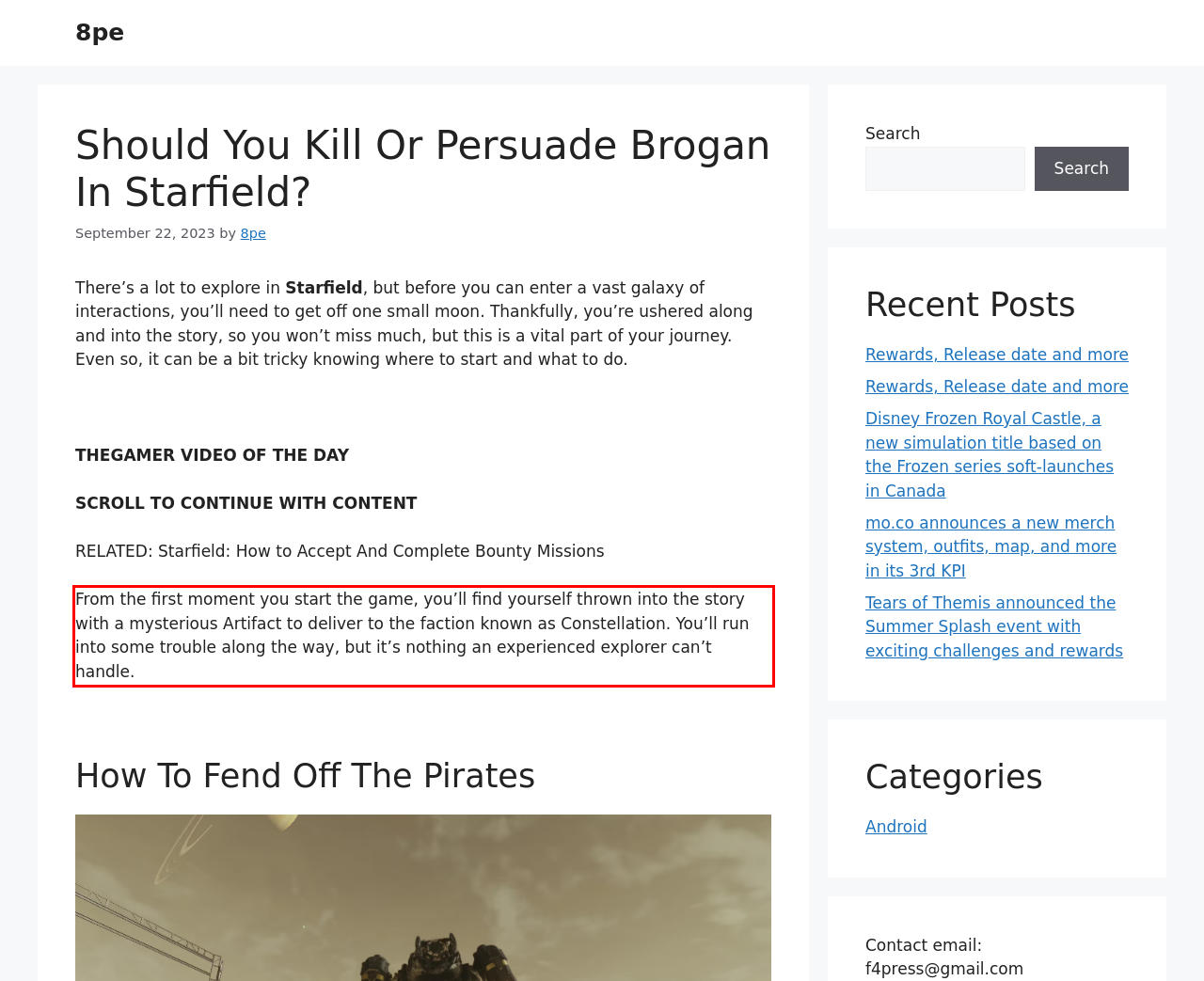You are provided with a screenshot of a webpage that includes a red bounding box. Extract and generate the text content found within the red bounding box.

From the first moment you start the game, you’ll find yourself thrown into the story with a mysterious Artifact to deliver to the faction known as Constellation. You’ll run into some trouble along the way, but it’s nothing an experienced explorer can’t handle.